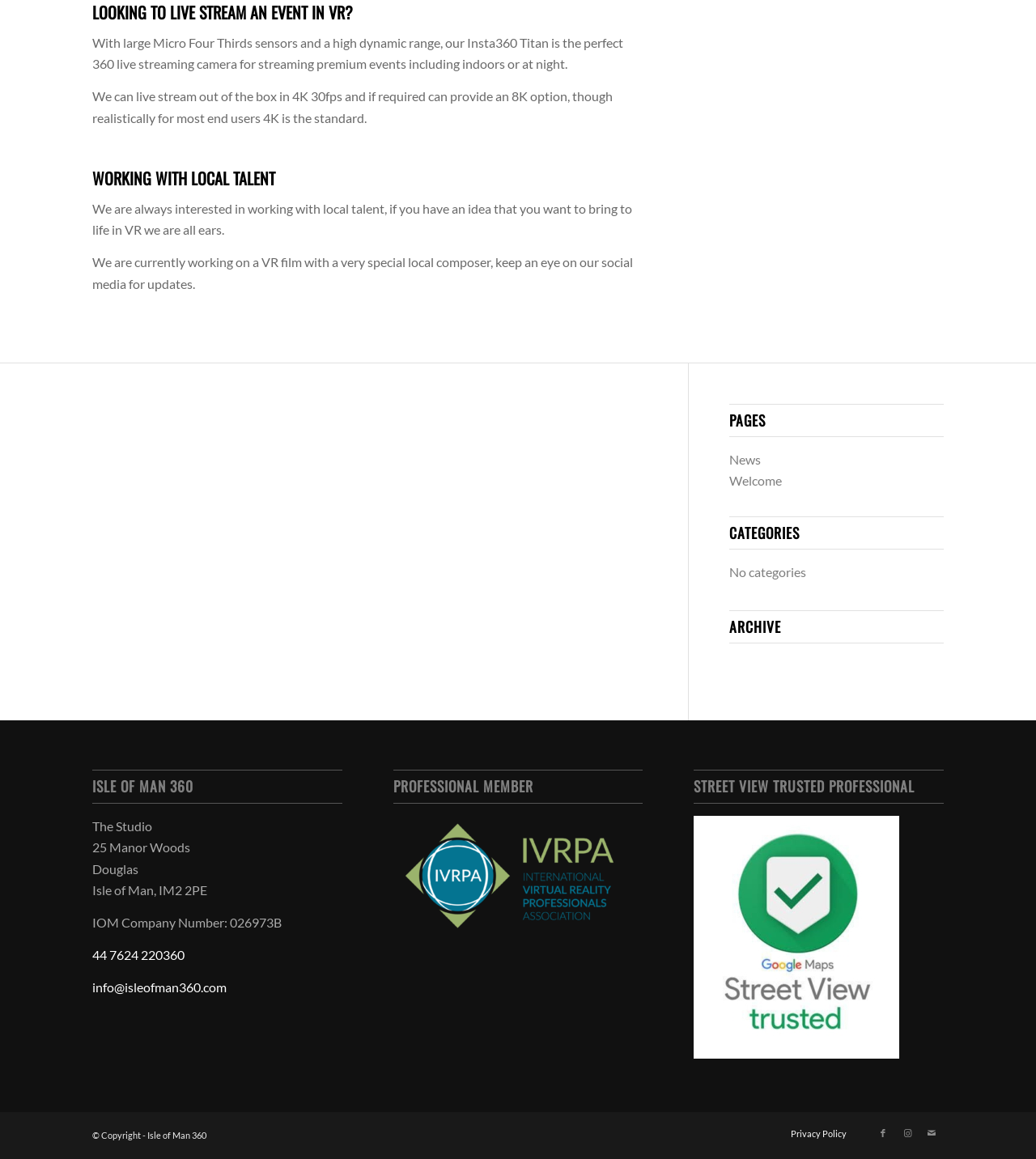What is the company's location?
Please provide a single word or phrase as your answer based on the screenshot.

Isle of Man